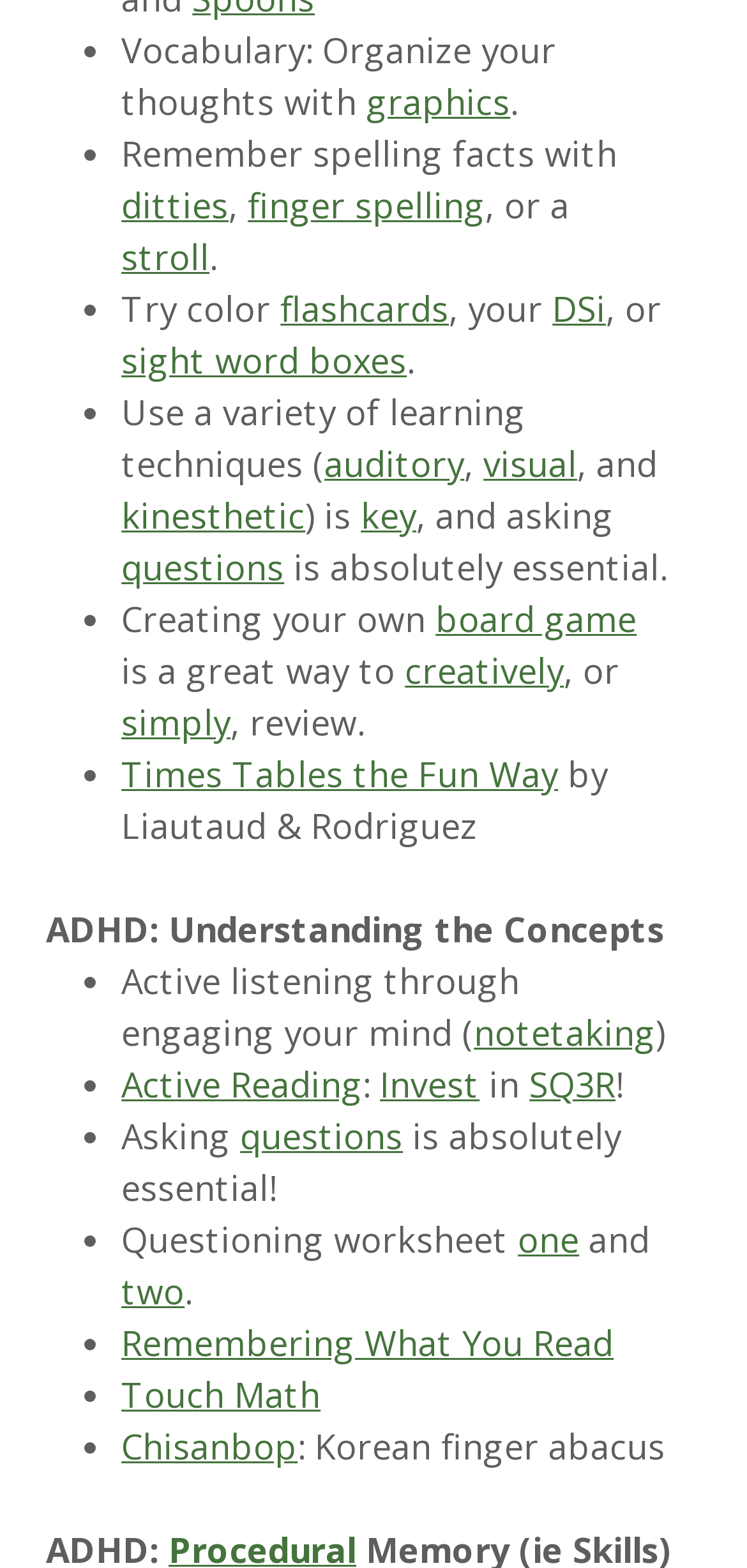Kindly respond to the following question with a single word or a brief phrase: 
How many links are there in the first list item?

3